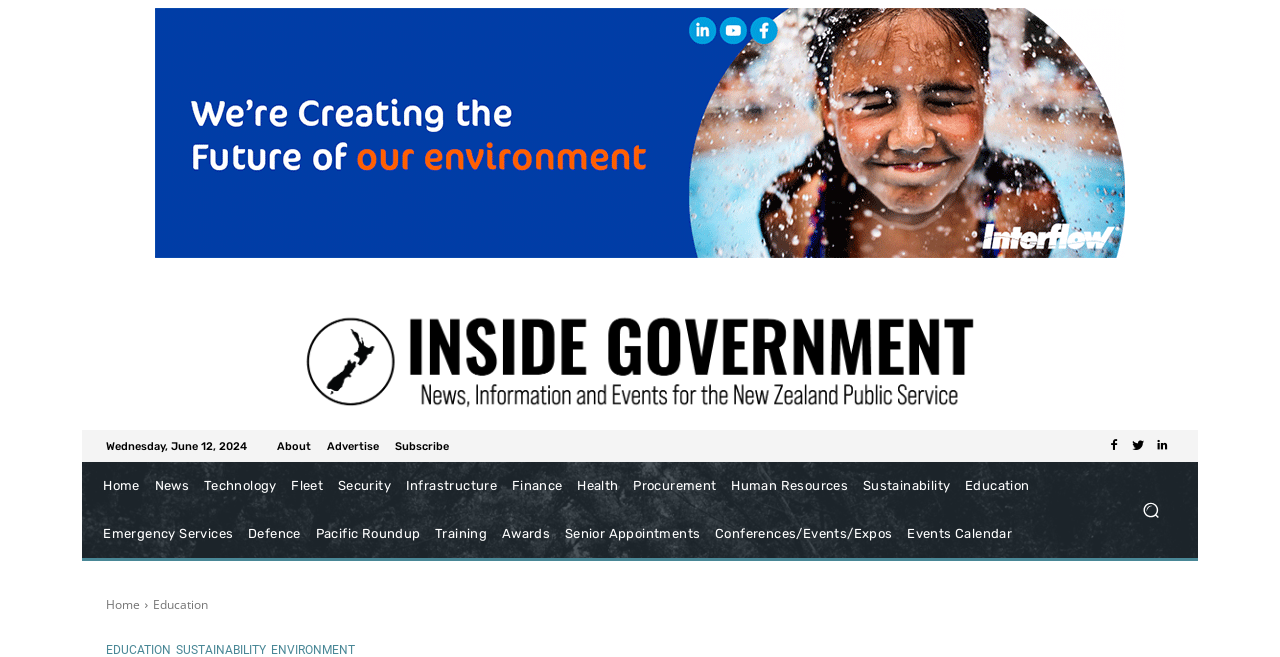Determine the bounding box coordinates for the HTML element mentioned in the following description: "Human Resources". The coordinates should be a list of four floats ranging from 0 to 1, represented as [left, top, right, bottom].

[0.566, 0.704, 0.668, 0.777]